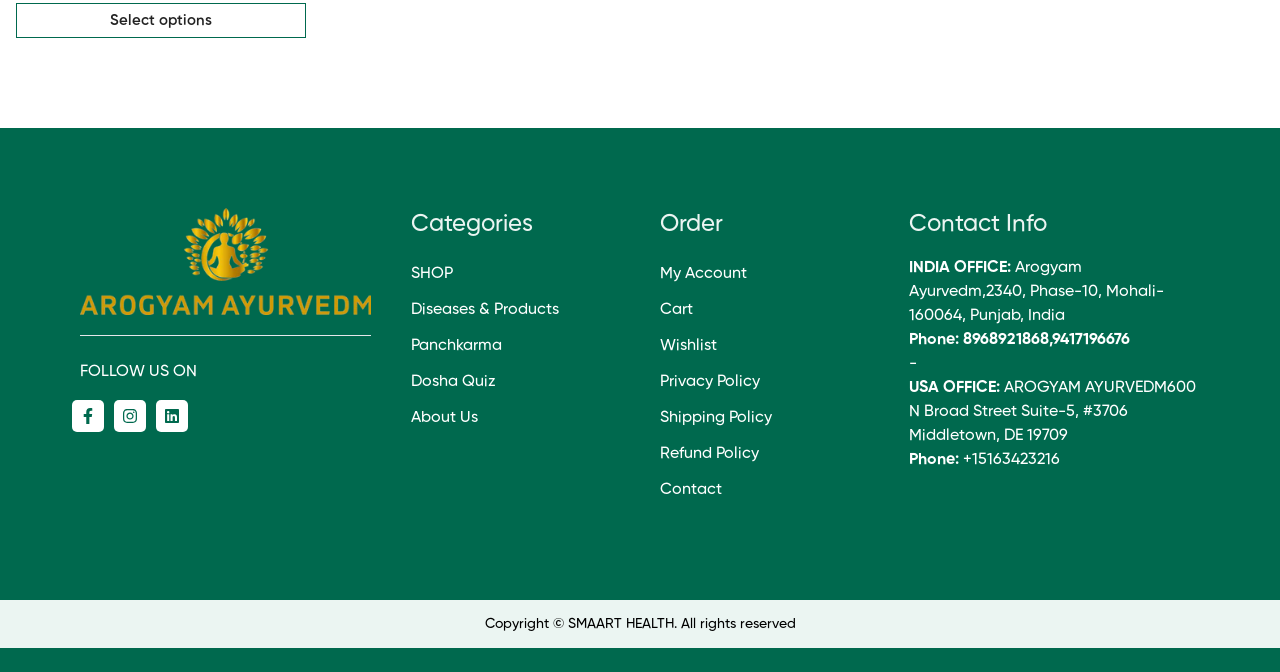Given the element description, predict the bounding box coordinates in the format (top-left x, top-left y, bottom-right x, bottom-right y), using floating point numbers between 0 and 1: Diseases & Products

[0.321, 0.443, 0.437, 0.478]